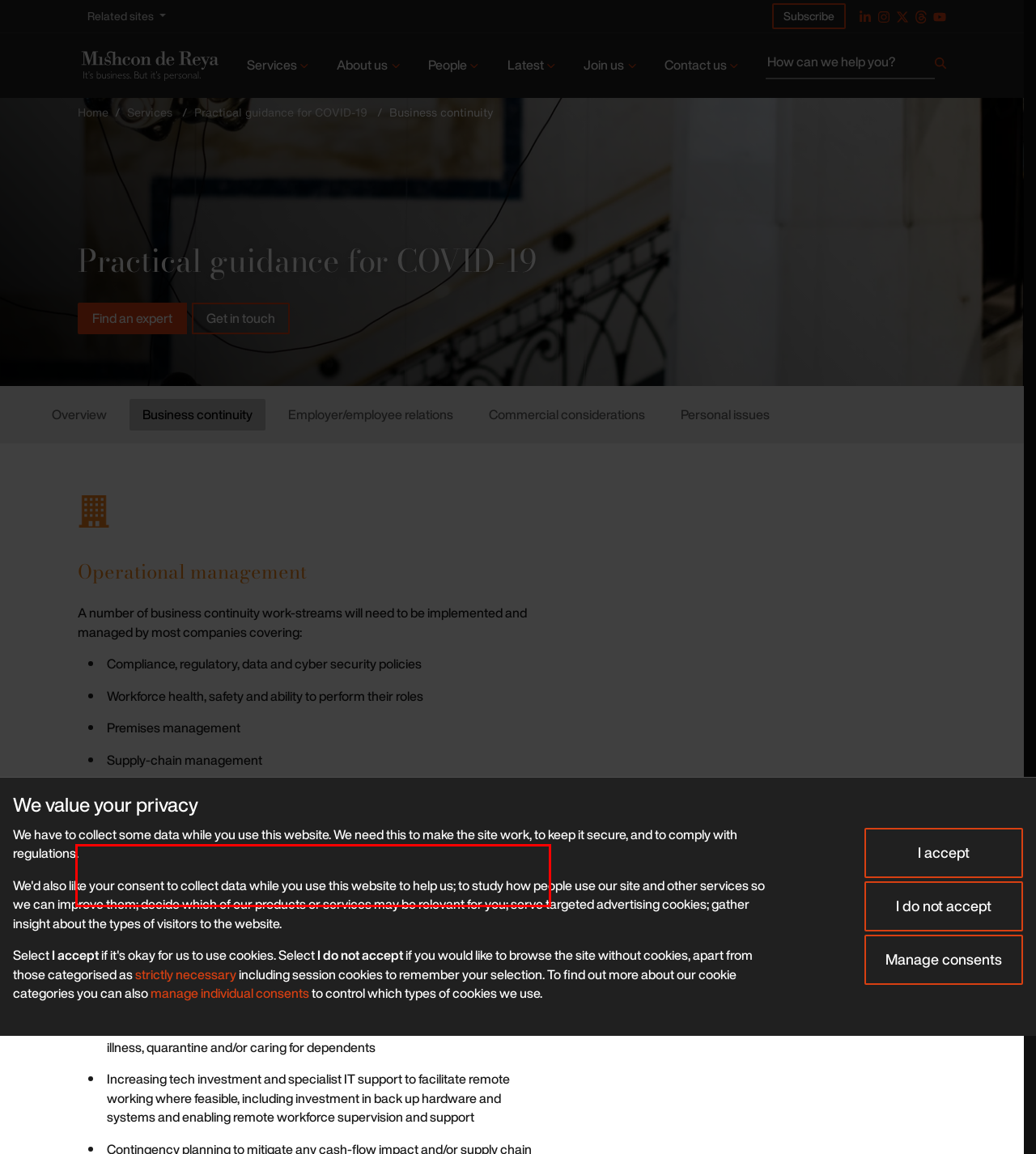By examining the provided screenshot of a webpage, recognize the text within the red bounding box and generate its text content.

For each work-stream, specific goals should be set for business continuity management, which should be frequently reviewed and adjusted in the event of an escalating outbreak of the COVID-19 virus.